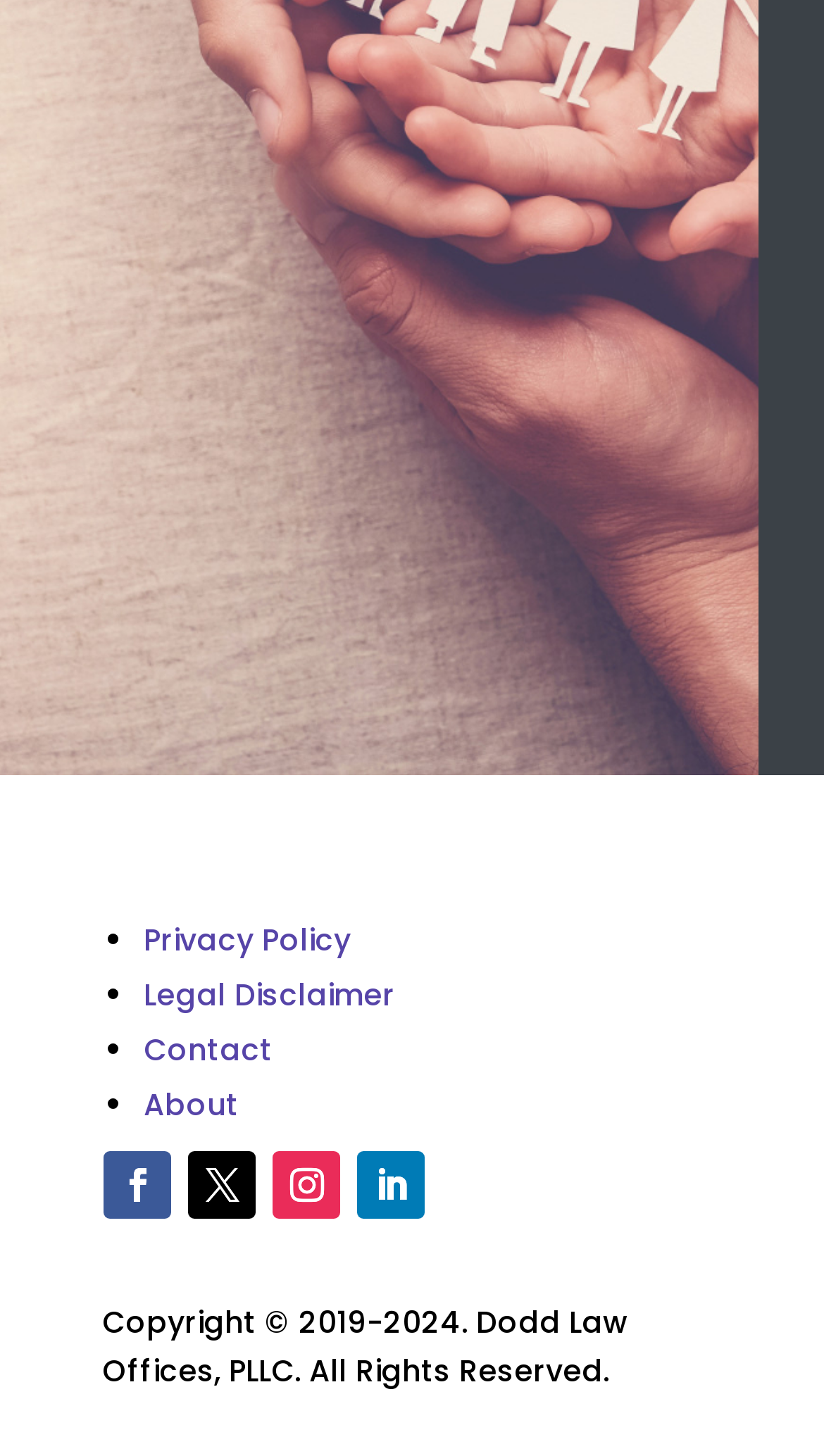Find the bounding box coordinates of the element to click in order to complete this instruction: "Learn about the company". The bounding box coordinates must be four float numbers between 0 and 1, denoted as [left, top, right, bottom].

[0.174, 0.744, 0.289, 0.773]